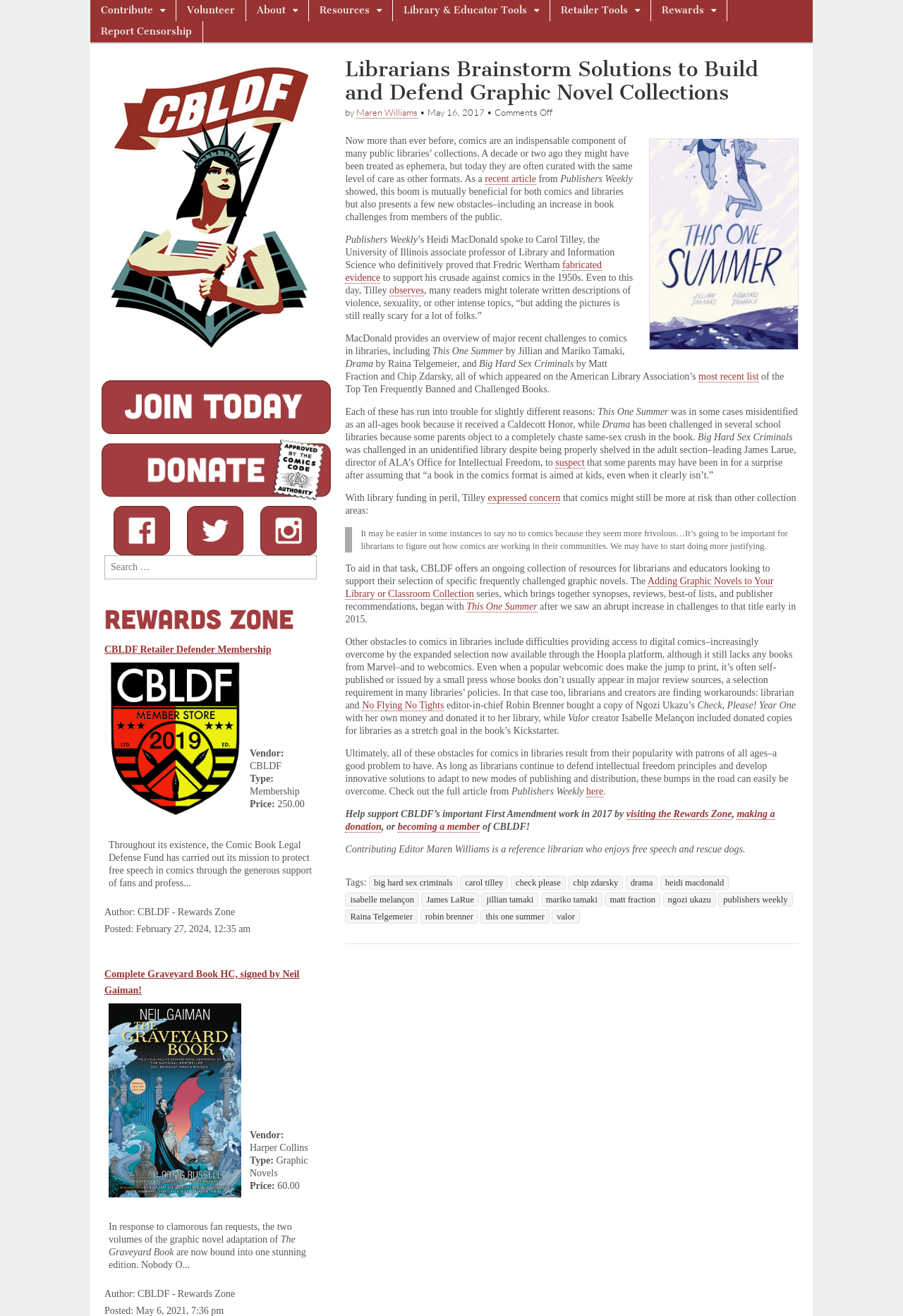Given the content of the image, can you provide a detailed answer to the question?
What is the name of the graphic novel mentioned in the article?

One of the graphic novels mentioned in the article is 'This One Summer' by Jillian and Mariko Tamaki, which is discussed as an example of a frequently challenged graphic novel in libraries.